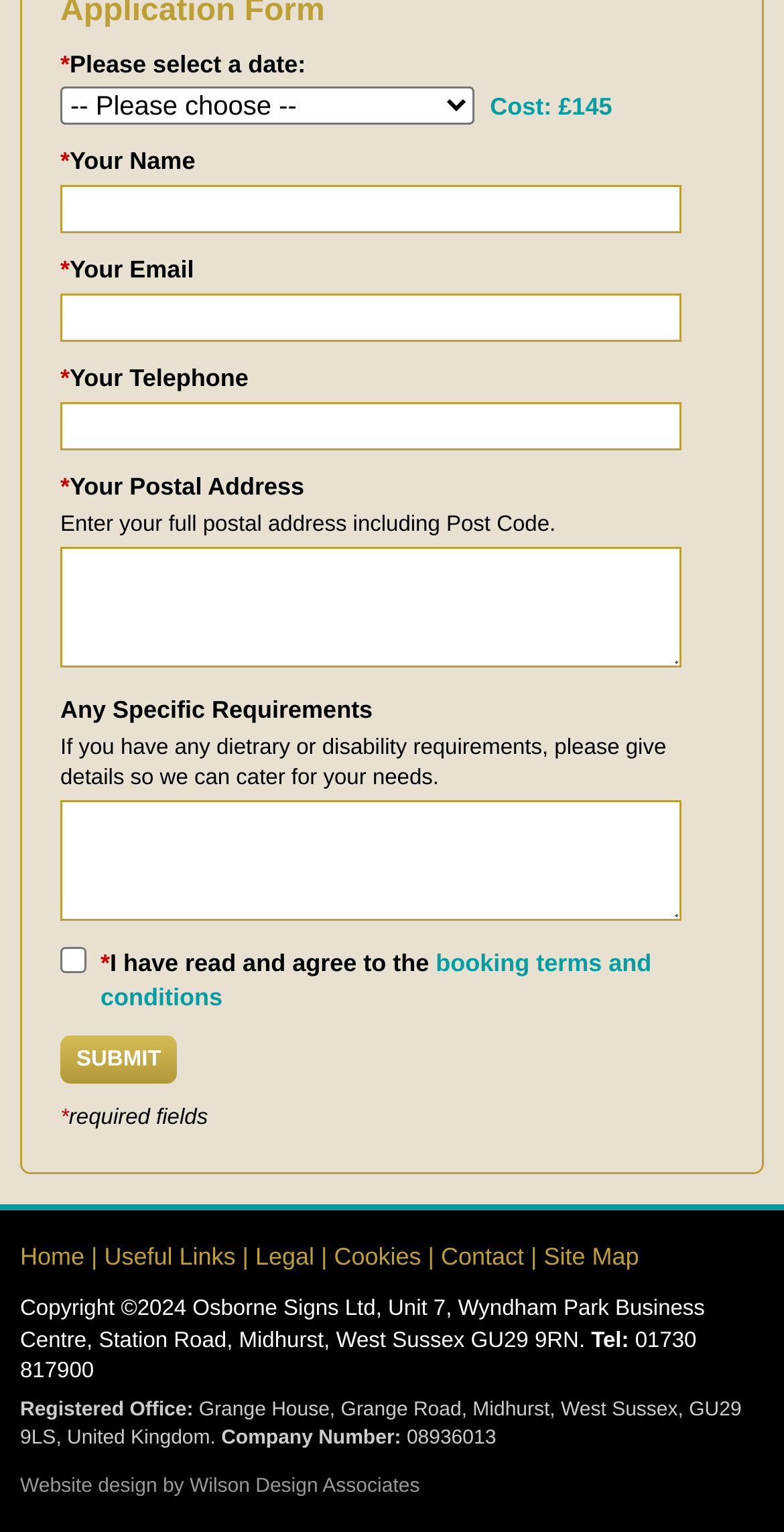Determine the bounding box for the described HTML element: "Site Map". Ensure the coordinates are four float numbers between 0 and 1 in the format [left, top, right, bottom].

[0.694, 0.812, 0.815, 0.83]